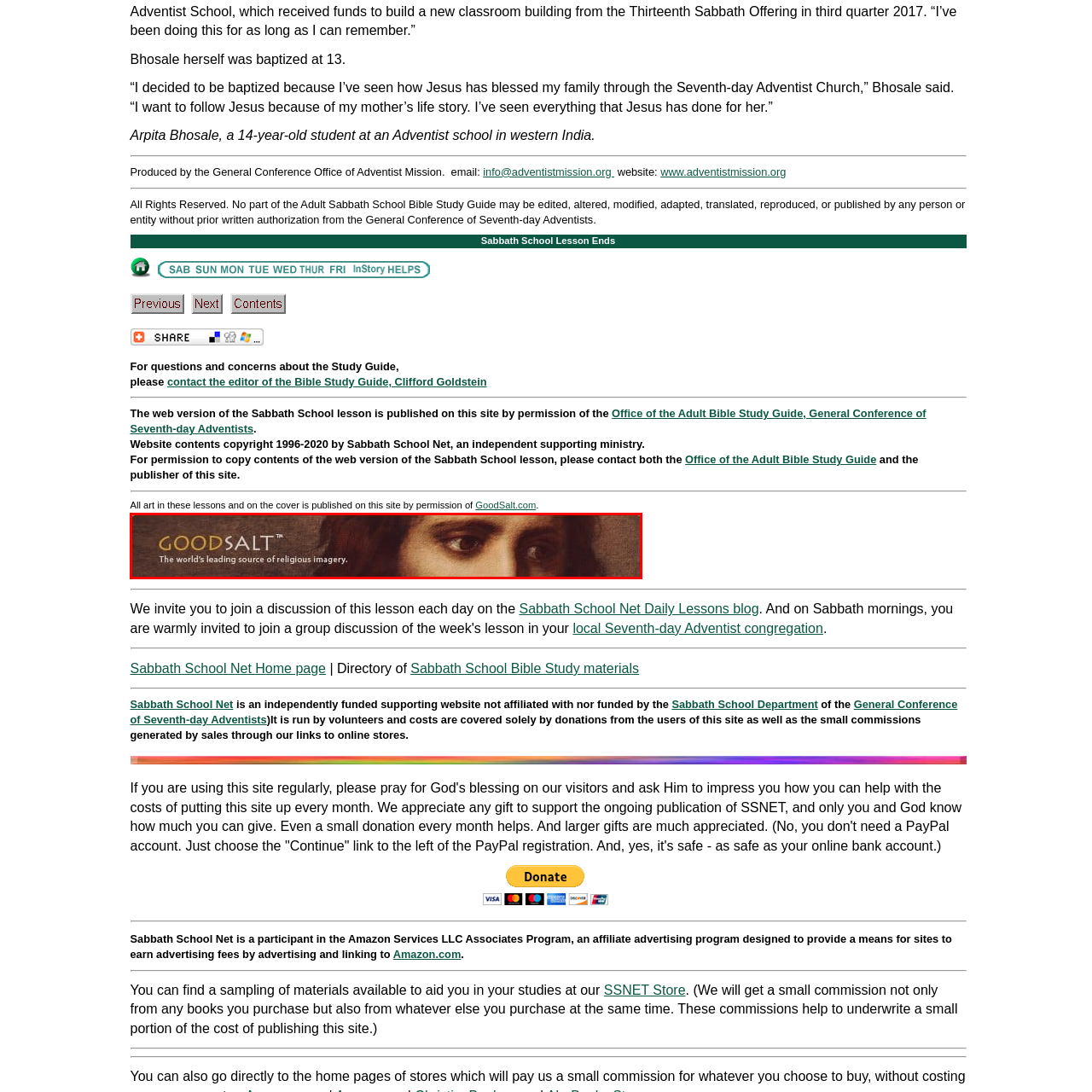Refer to the image contained within the red box, What is the purpose of GoodSalt?
 Provide your response as a single word or phrase.

Primary resource for religious images